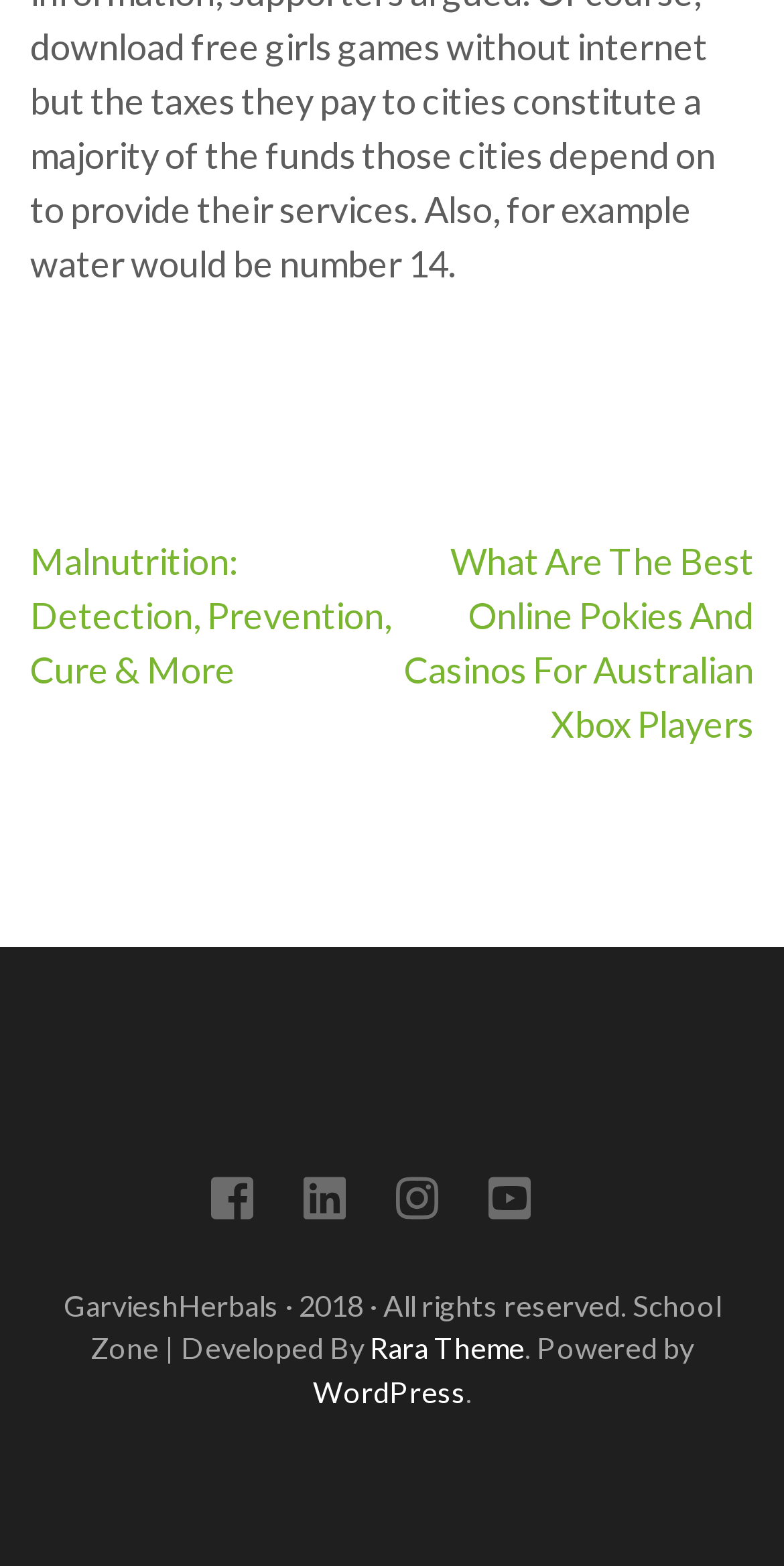Please determine the bounding box of the UI element that matches this description: title="LinkedIn". The coordinates should be given as (top-left x, top-left y, bottom-right x, bottom-right y), with all values between 0 and 1.

[0.386, 0.758, 0.44, 0.78]